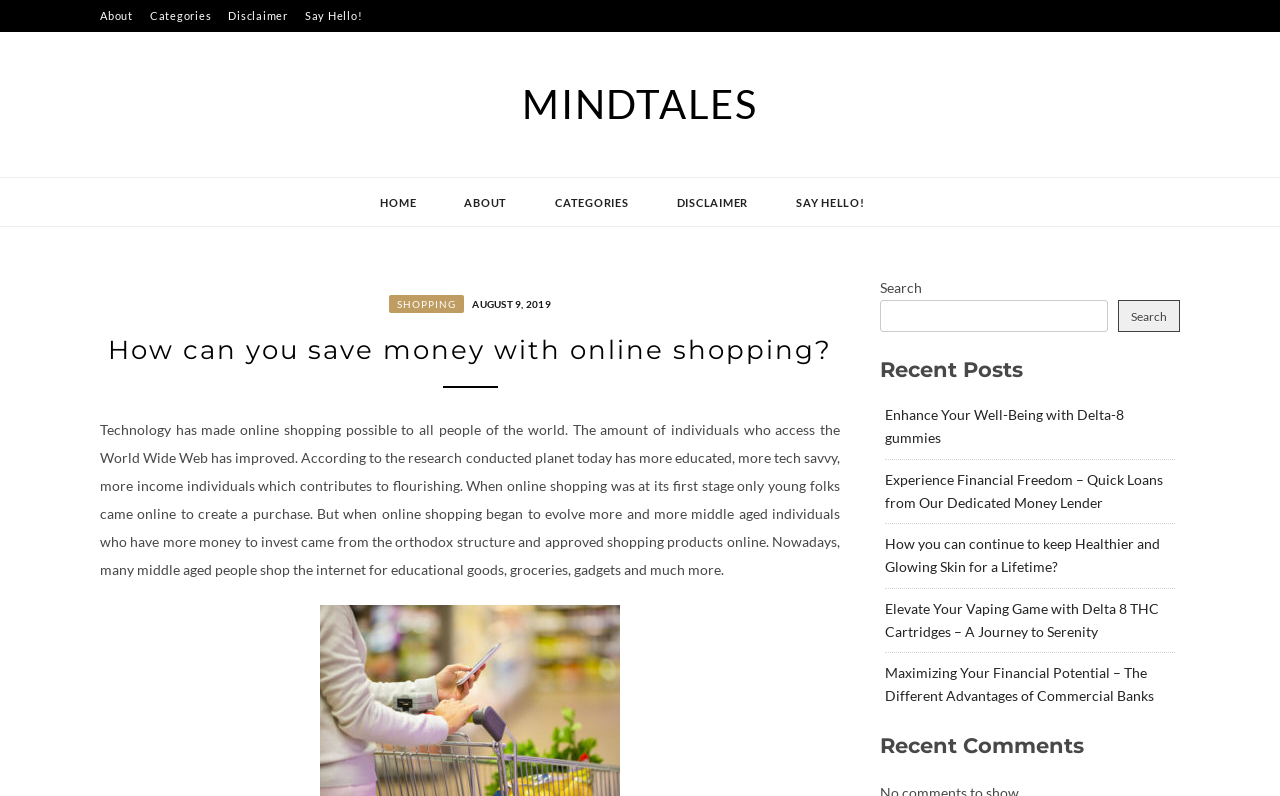Extract the bounding box coordinates for the described element: "parent_node: Search name="s"". The coordinates should be represented as four float numbers between 0 and 1: [left, top, right, bottom].

[0.688, 0.377, 0.866, 0.417]